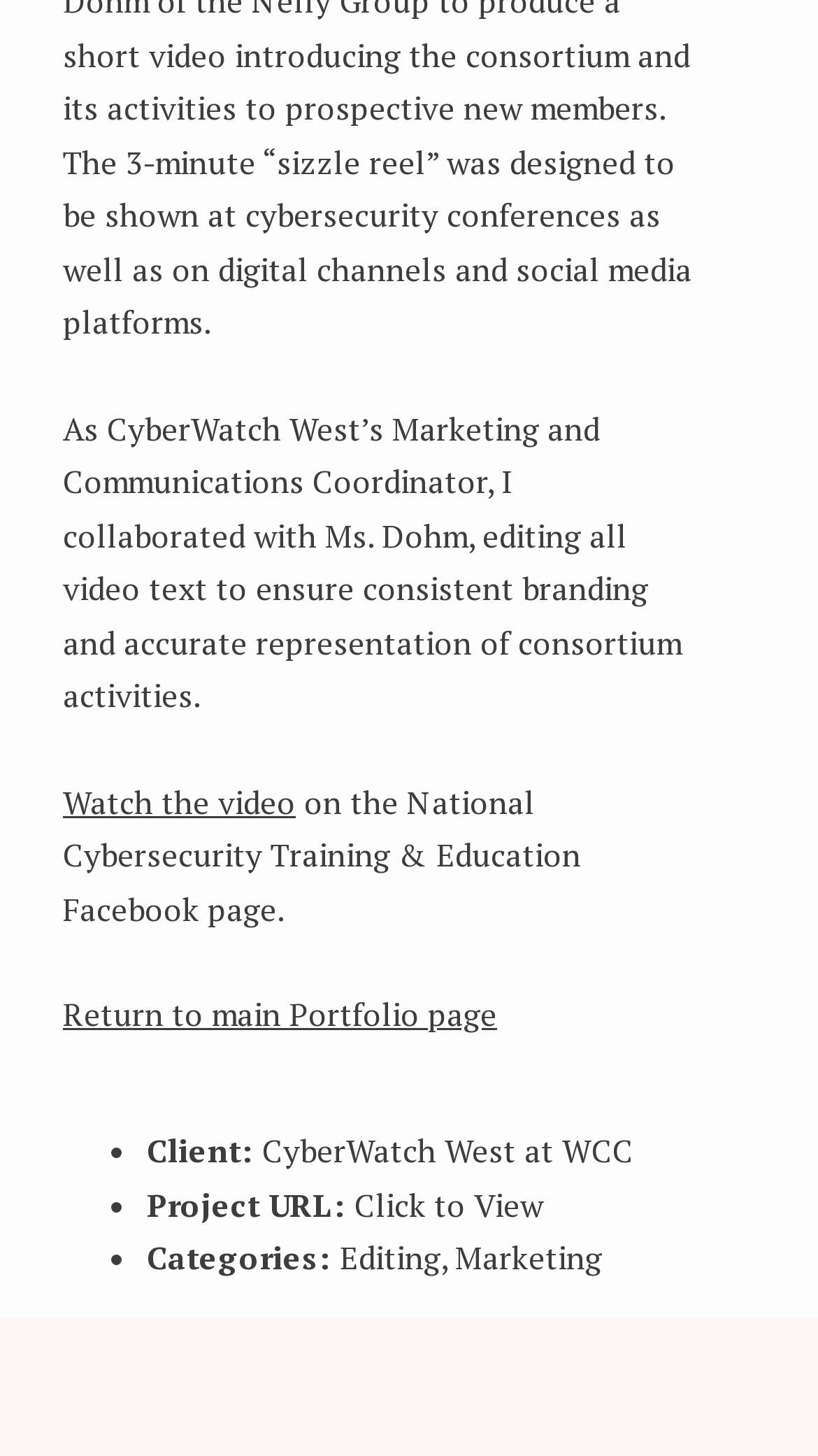What categories is the project related to?
Provide an in-depth and detailed explanation in response to the question.

I found the answer by looking at the text 'Categories:' and its corresponding value 'Editing, Marketing' in the webpage.